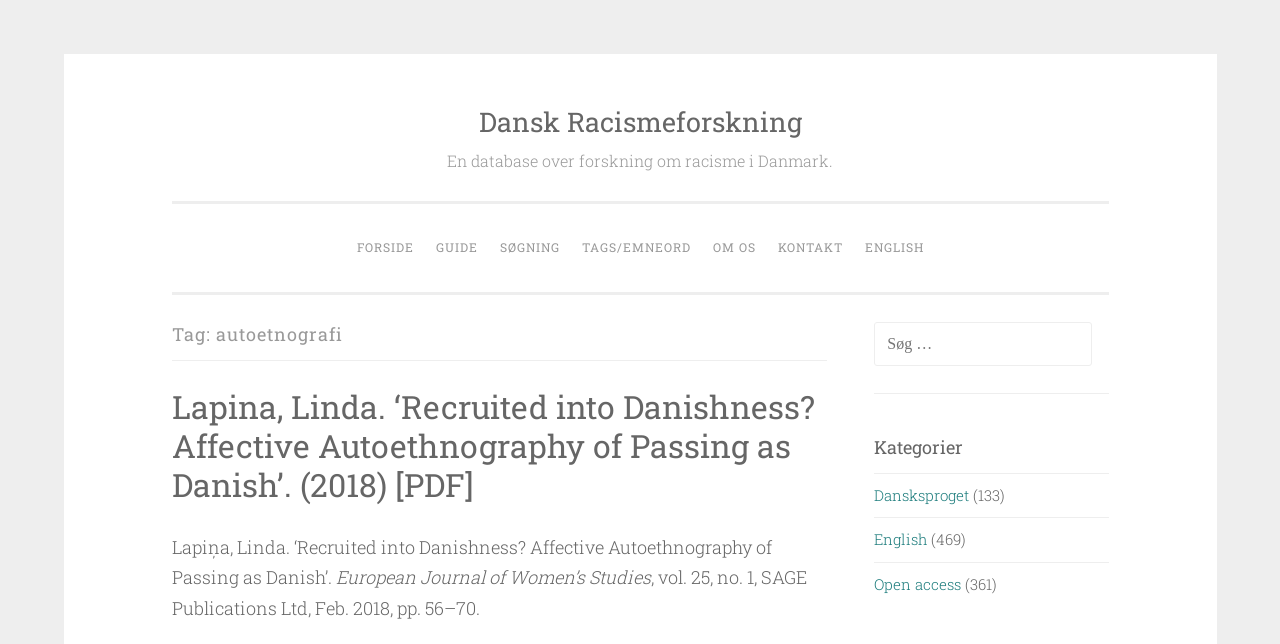Determine the bounding box coordinates for the area that needs to be clicked to fulfill this task: "Search for a keyword". The coordinates must be given as four float numbers between 0 and 1, i.e., [left, top, right, bottom].

[0.683, 0.499, 0.853, 0.568]